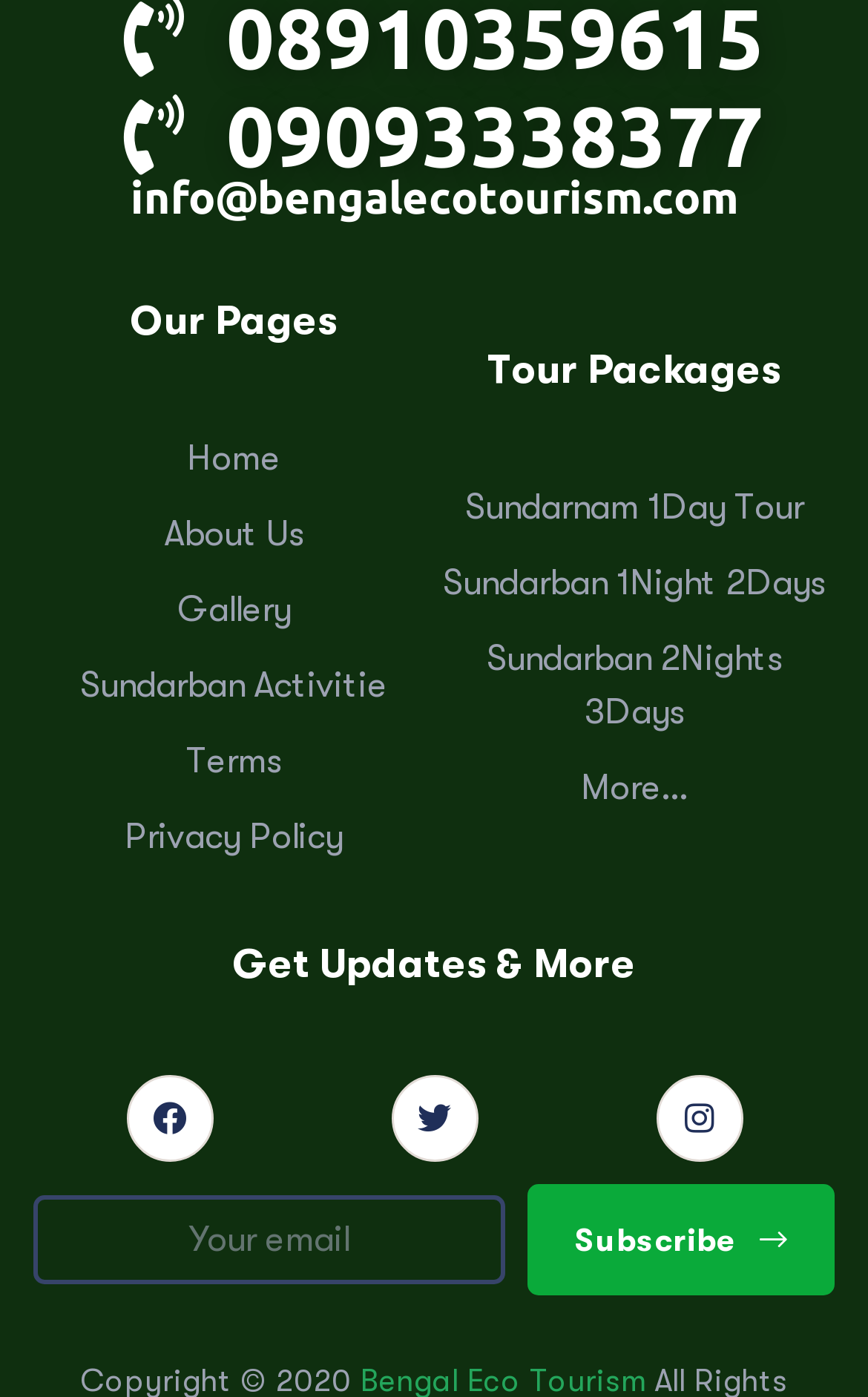Please give a concise answer to this question using a single word or phrase: 
How many social media links are available?

3